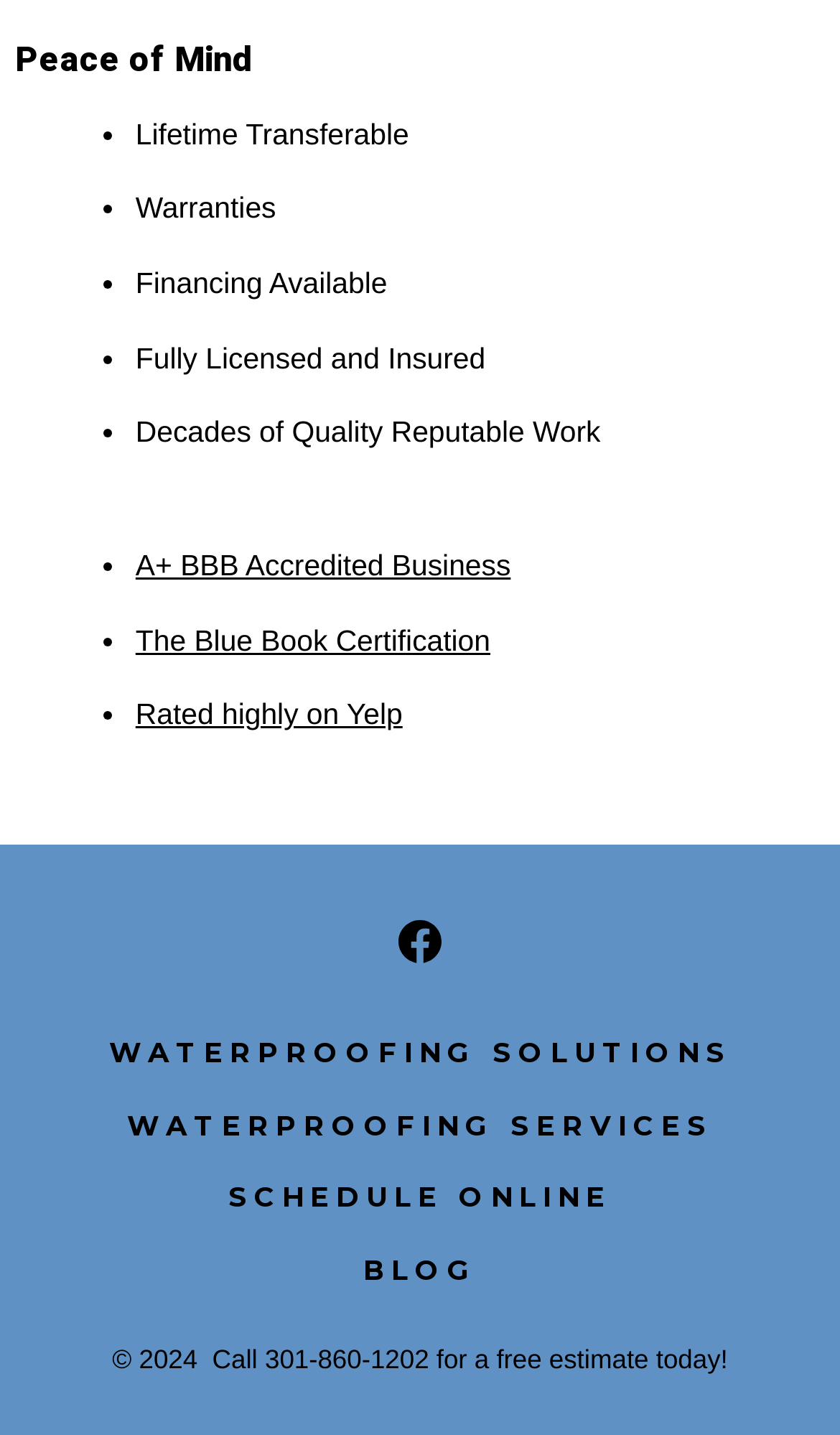What is the main theme of this webpage?
Answer the question with a single word or phrase by looking at the picture.

Waterproofing solutions